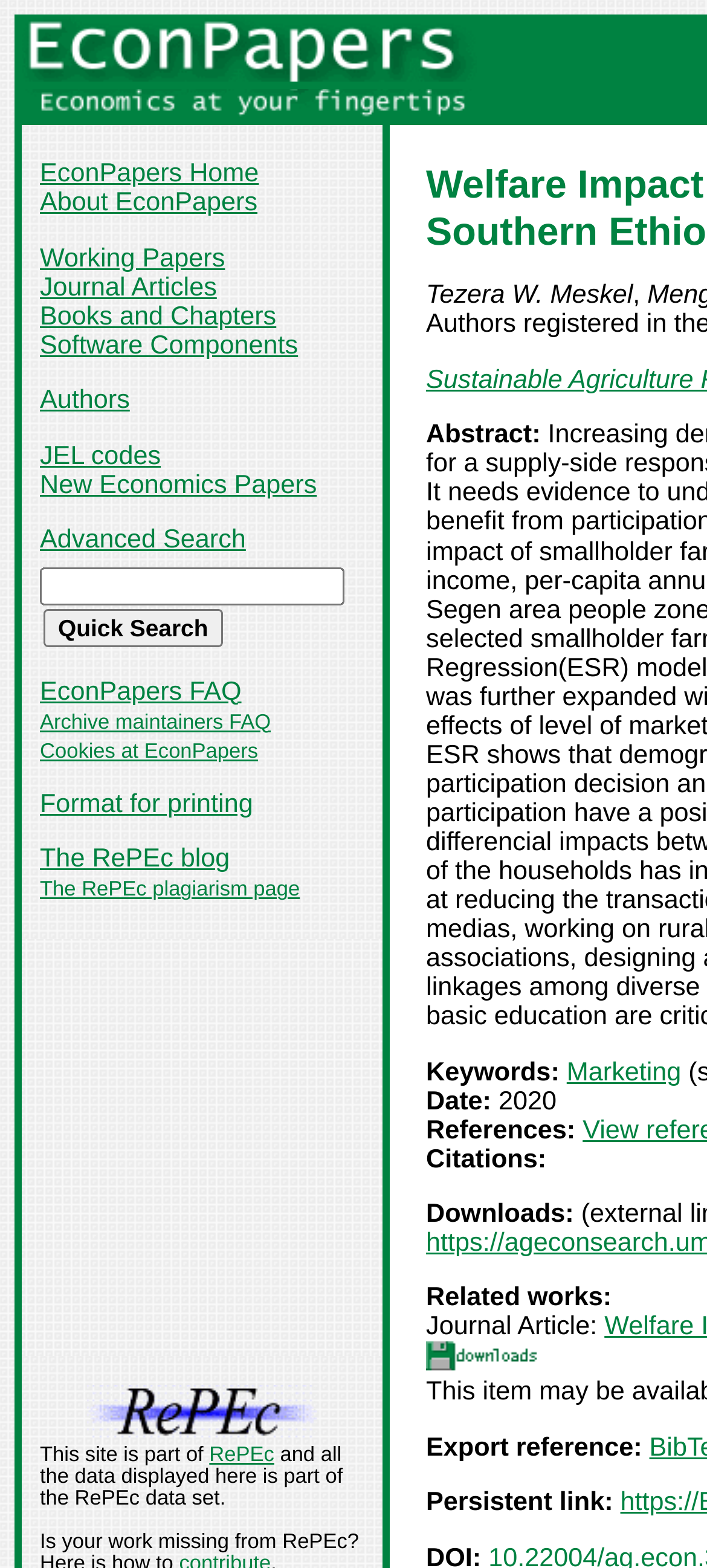What is the name of the website?
Answer the question with just one word or phrase using the image.

EconPapers